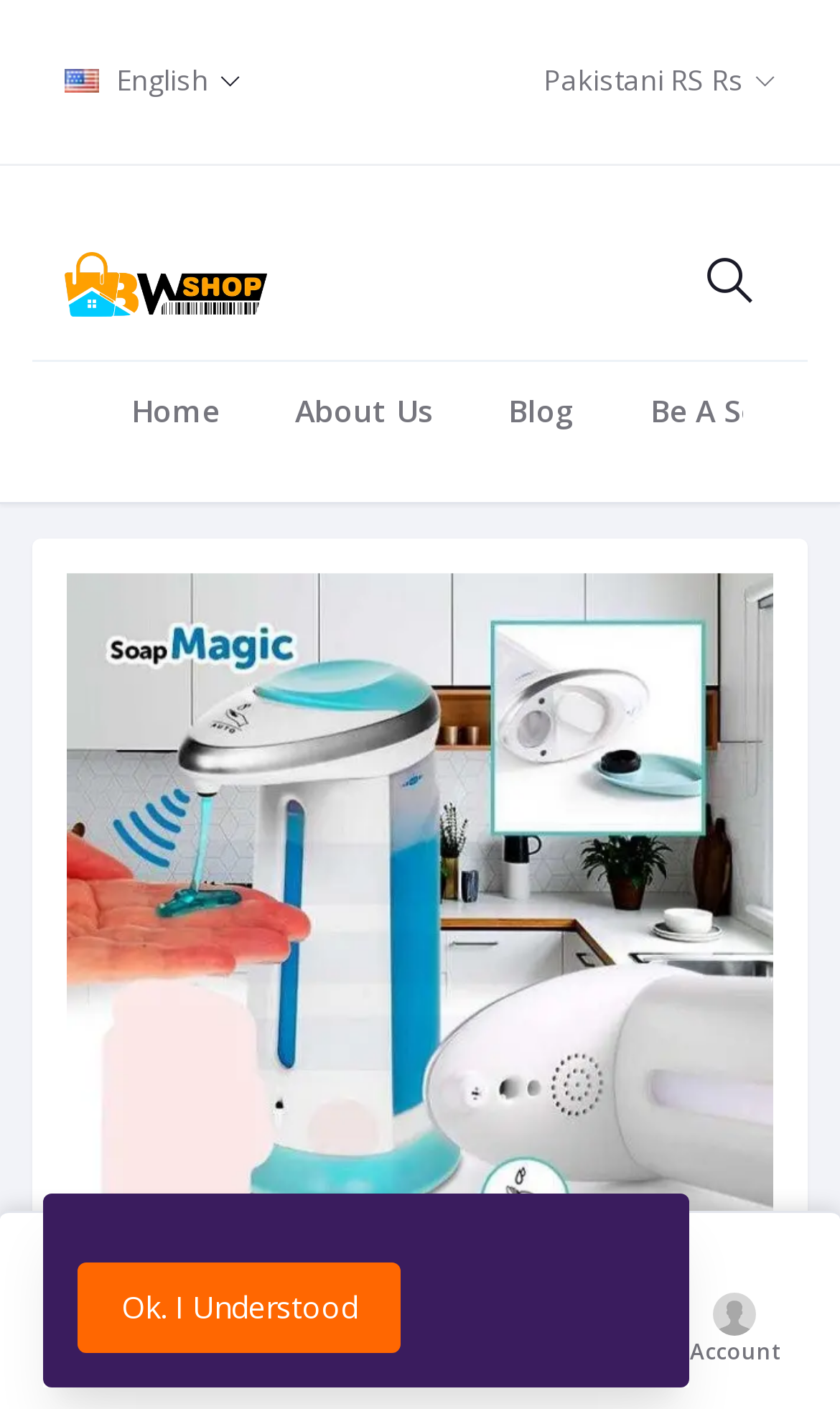Locate the UI element described by name="keyword" placeholder="I am shopping for..." in the provided webpage screenshot. Return the bounding box coordinates in the format (top-left x, top-left y, bottom-right x, bottom-right y), ensuring all values are between 0 and 1.

[0.195, 0.062, 0.923, 0.126]